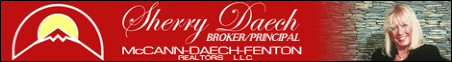Give a detailed account of the visual content in the image.

The image features a professional promotional banner for Sherry Daech, who is labeled as the Broker/Principal at McCann-Daech Fenton Realtors, LLC. The design prominently displays her name in elegant script against a vibrant red background, accompanied by a stylized mountain logo that curves around a rising sun, symbolizing warmth and opportunity in real estate. The banner highlights her professional role, suggesting experience and a focus on client service in real estate transactions. The combination of the imagery and text conveys a strong brand identity aimed at attracting potential clients in the housing market.